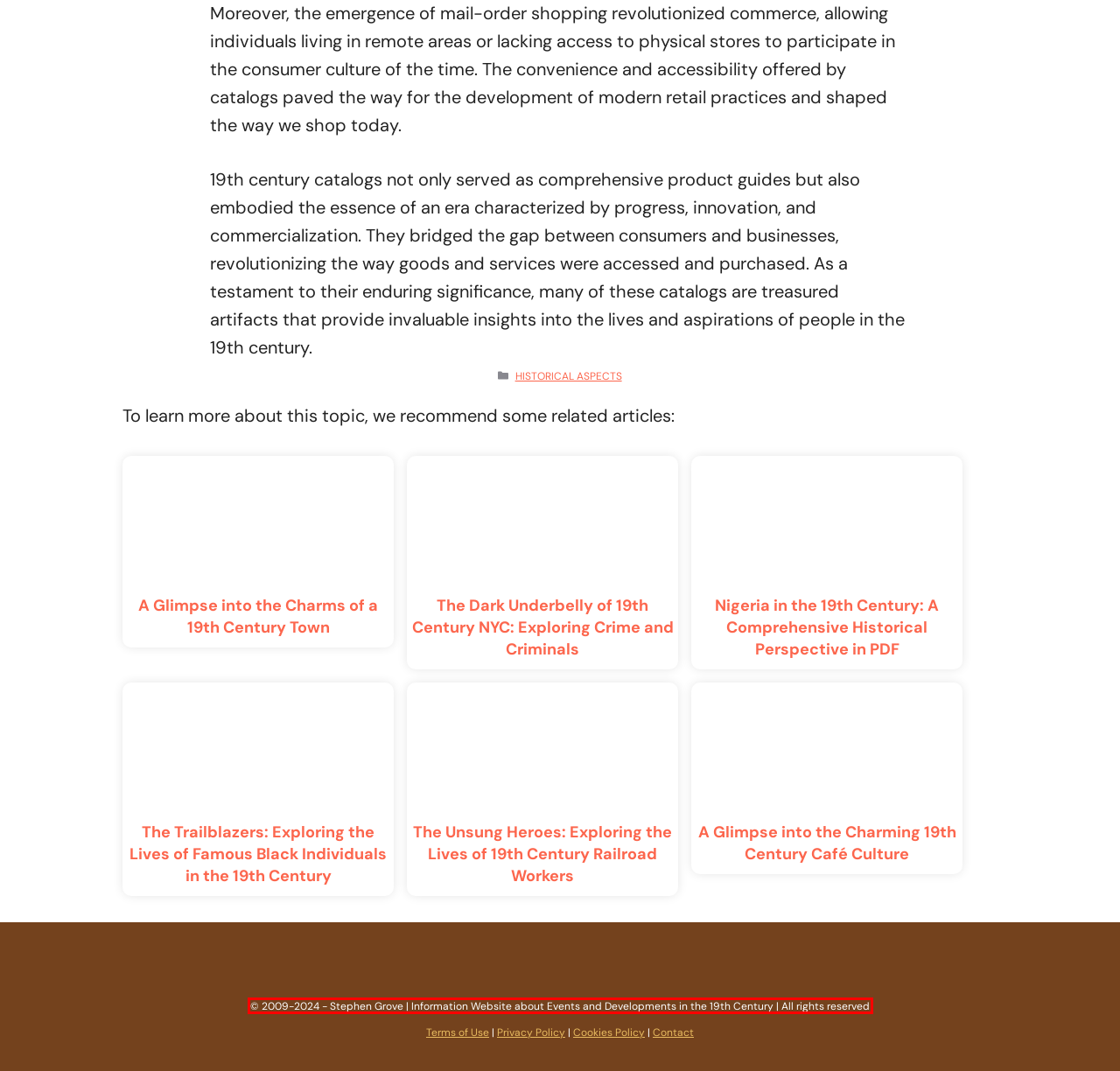Review the webpage screenshot provided, and perform OCR to extract the text from the red bounding box.

© 2009-2024 - Stephen Grove | Information Website about Events and Developments in the 19th Century | All rights reserved